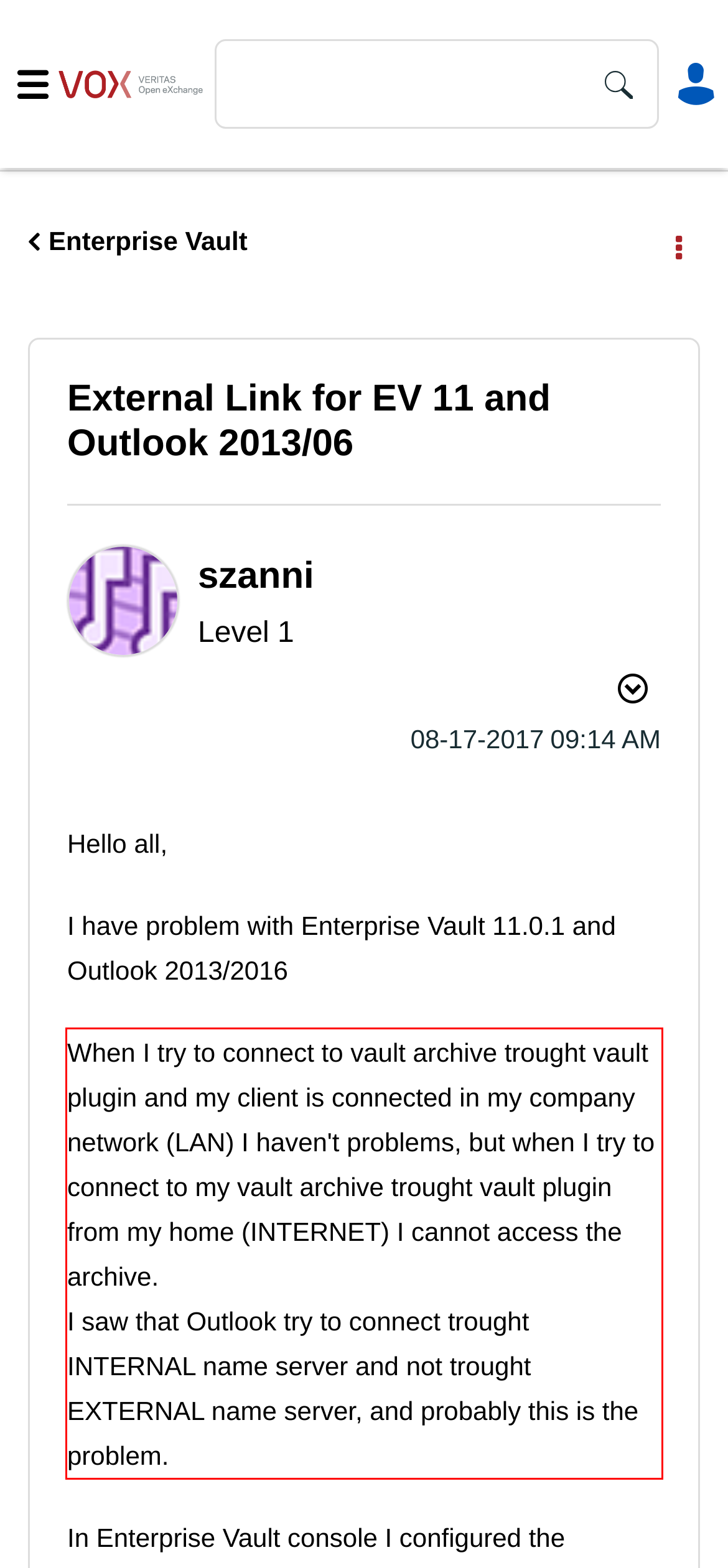Analyze the webpage screenshot and use OCR to recognize the text content in the red bounding box.

When I try to connect to vault archive trought vault plugin and my client is connected in my company network (LAN) I haven't problems, but when I try to connect to my vault archive trought vault plugin from my home (INTERNET) I cannot access the archive. I saw that Outlook try to connect trought INTERNAL name server and not trought EXTERNAL name server, and probably this is the problem.